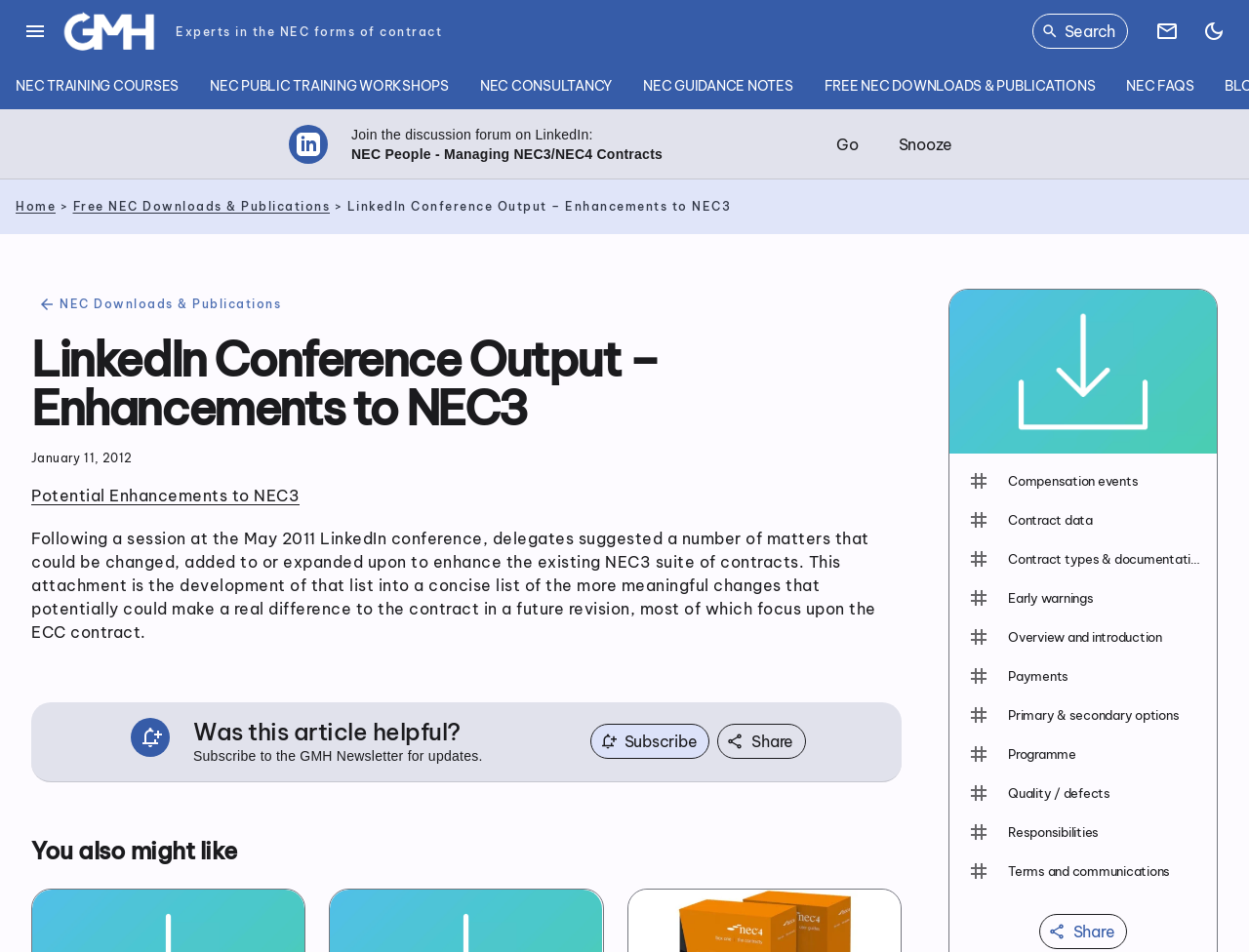Please specify the bounding box coordinates of the region to click in order to perform the following instruction: "Go to the 'Free NEC Downloads & Publications' page".

[0.058, 0.209, 0.264, 0.224]